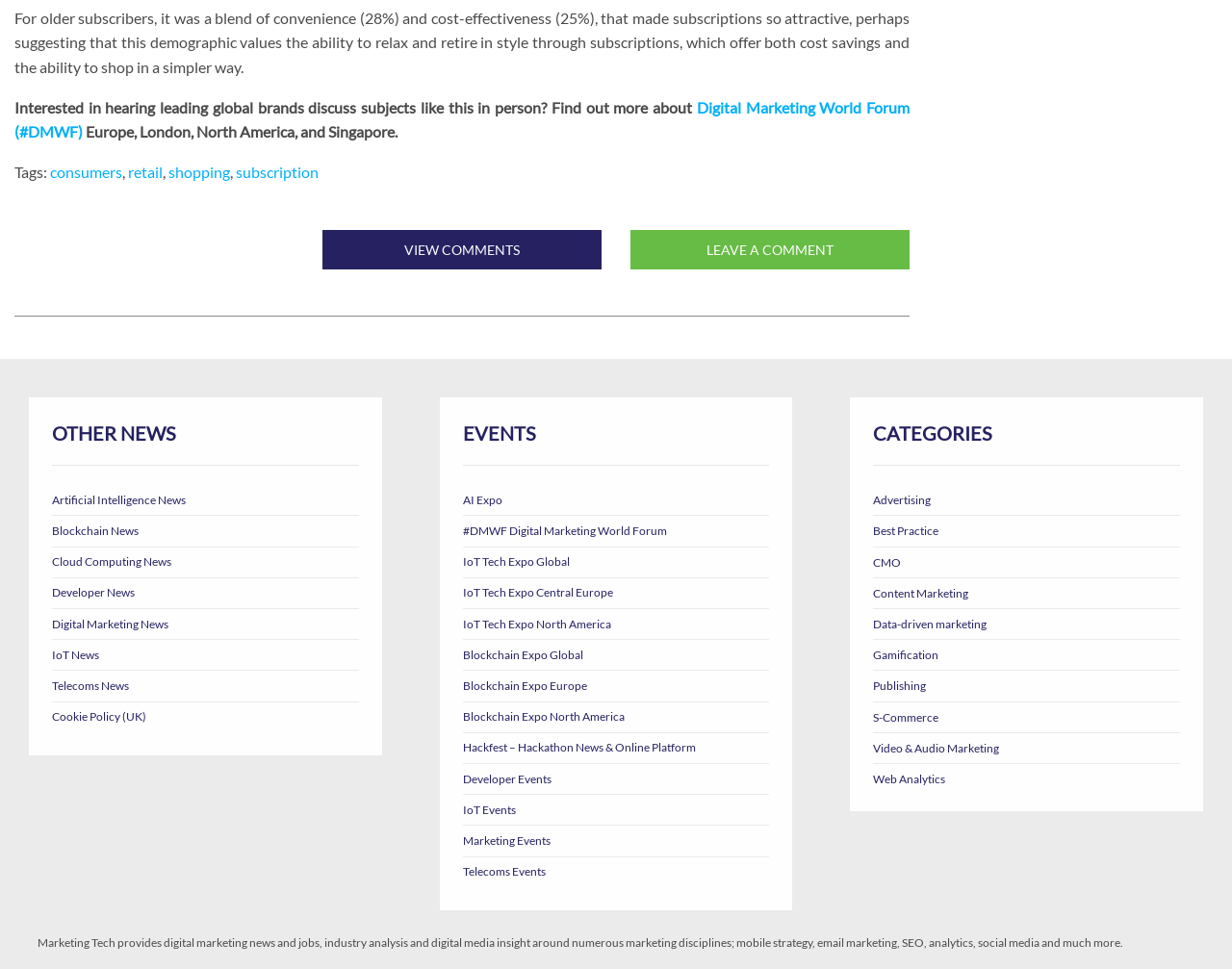What is the topic of the article?
Please answer the question as detailed as possible based on the image.

The topic of the article can be inferred from the first paragraph, which discusses the reasons why older subscribers find subscriptions attractive, including convenience and cost-effectiveness.